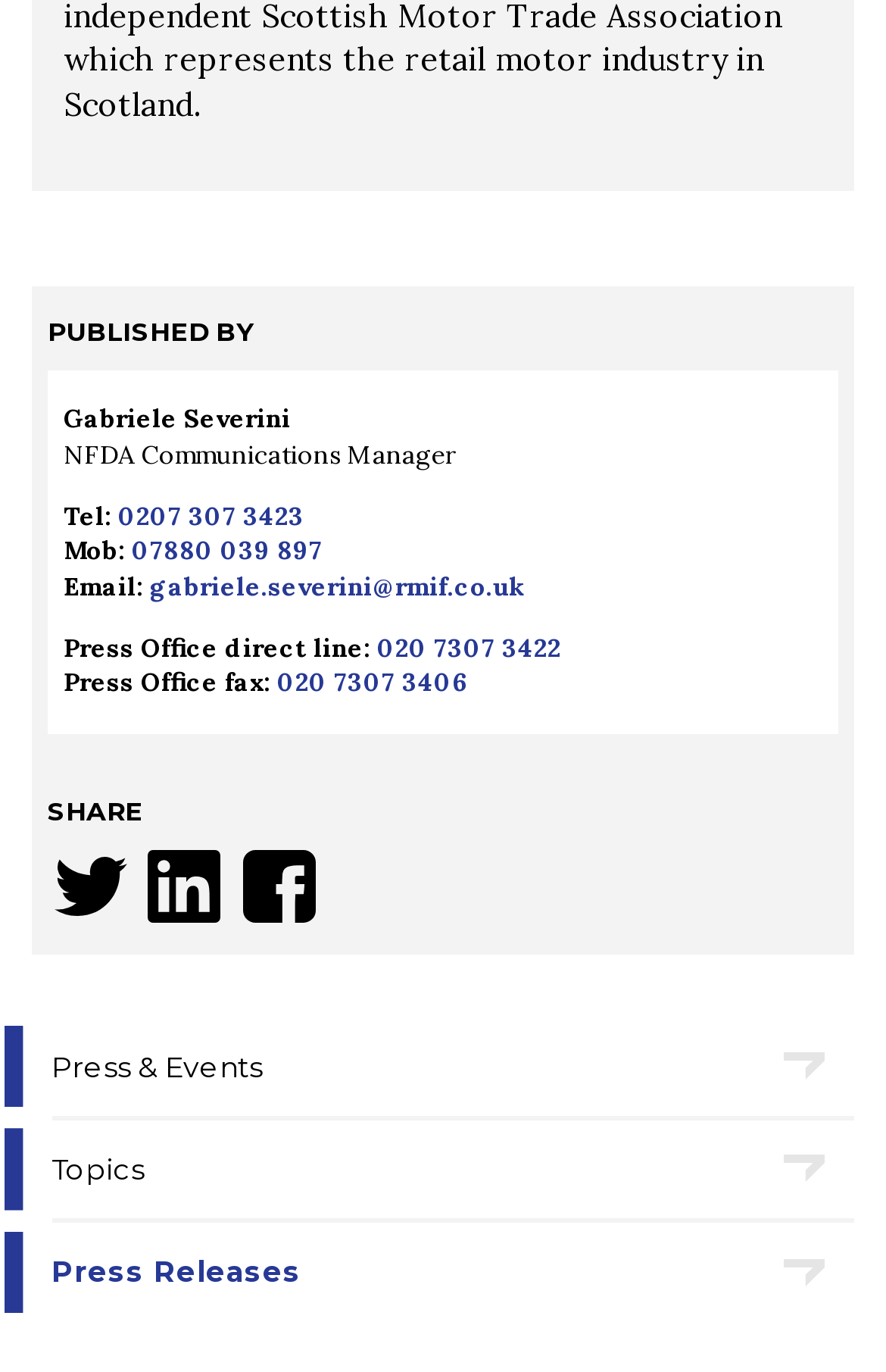Given the element description Topics, specify the bounding box coordinates of the corresponding UI element in the format (top-left x, top-left y, bottom-right x, bottom-right y). All values must be between 0 and 1.

[0.058, 0.817, 0.964, 0.888]